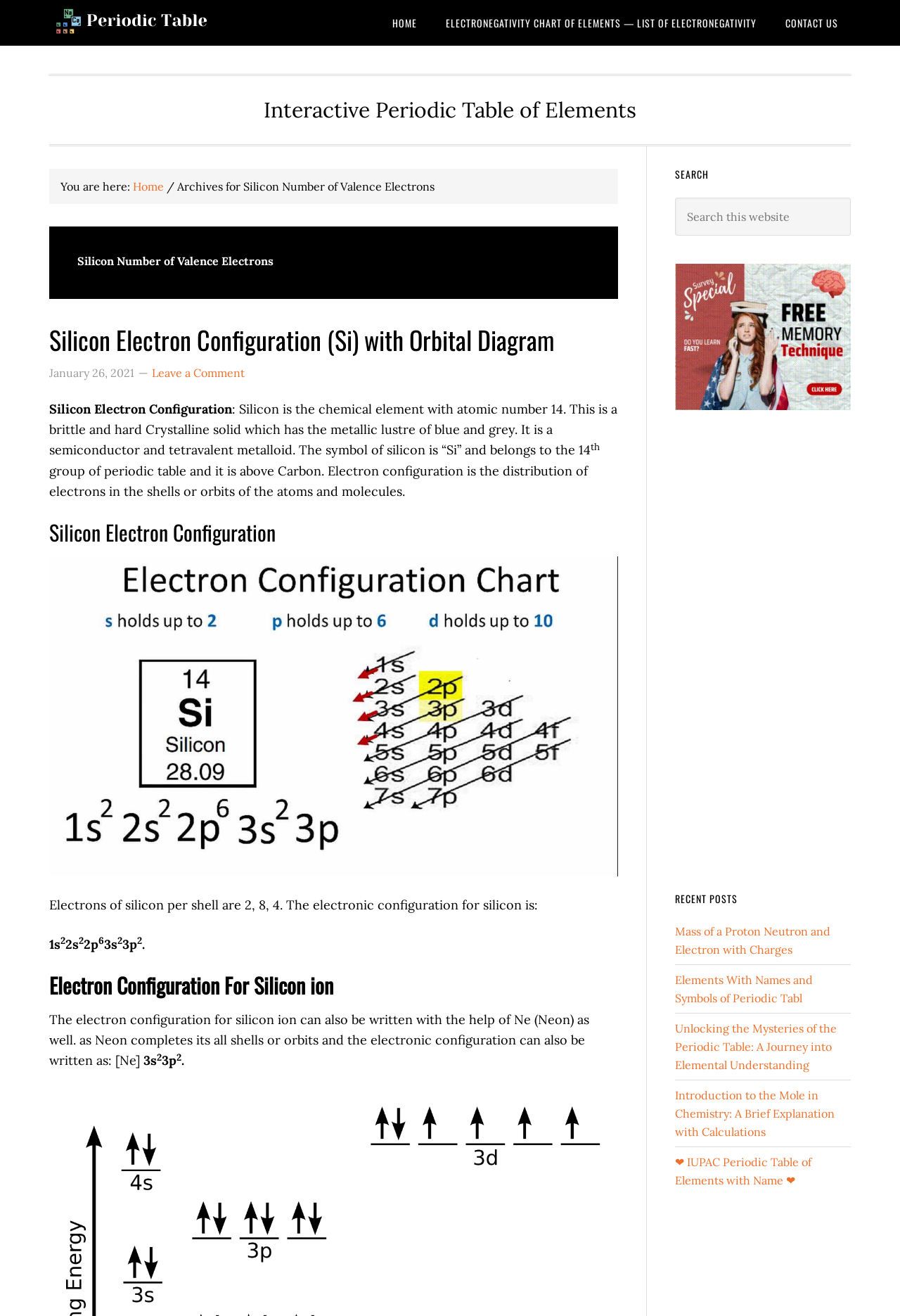What is the electron configuration of silicon?
Give a detailed explanation using the information visible in the image.

The electron configuration of silicon can be found in the webpage content, which is '1s2 2s2 2p6 3s2 3p2'. This information is provided in the section 'Silicon Electron Configuration'.